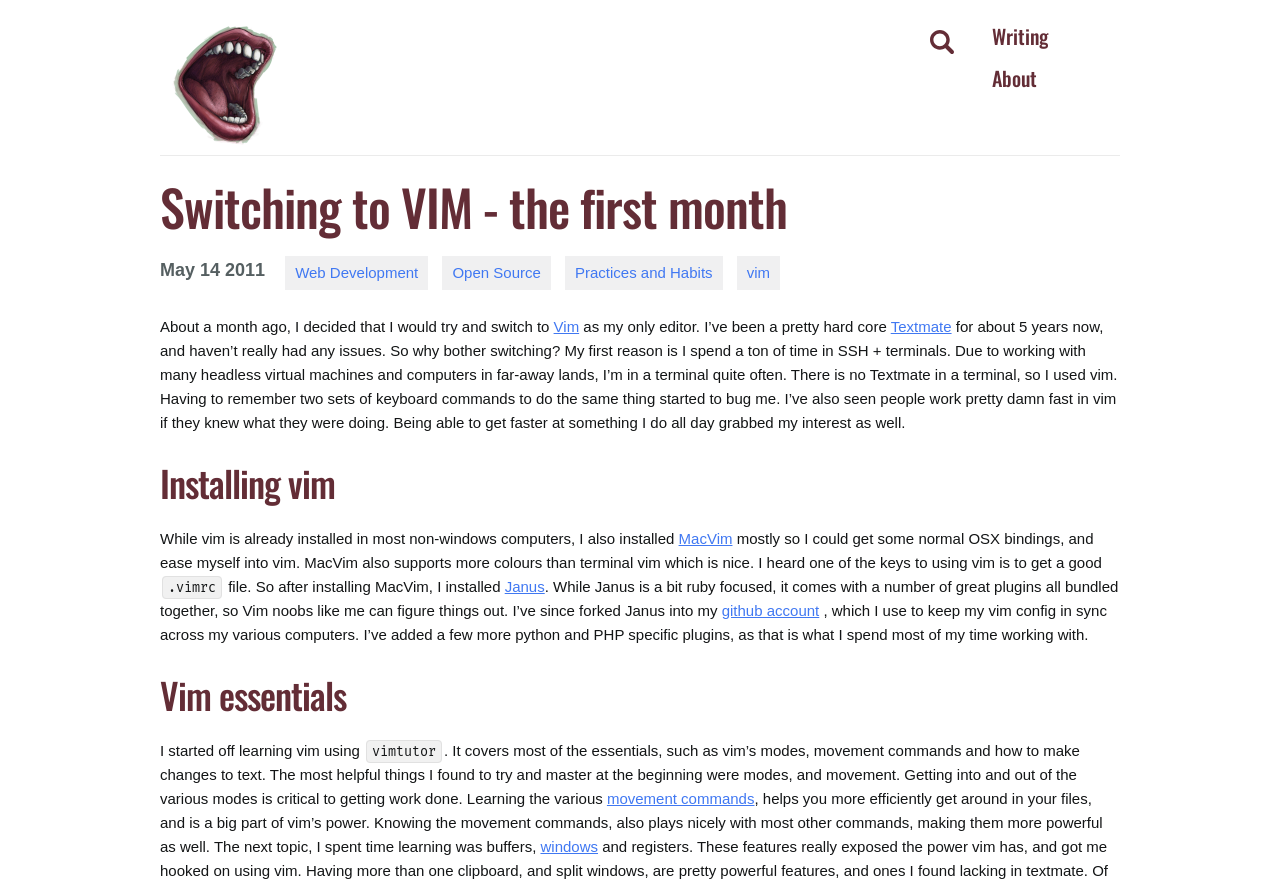What is the author trying to switch to?
Make sure to answer the question with a detailed and comprehensive explanation.

The author is trying to switch to Vim as their only editor, as mentioned in the first paragraph of the article.